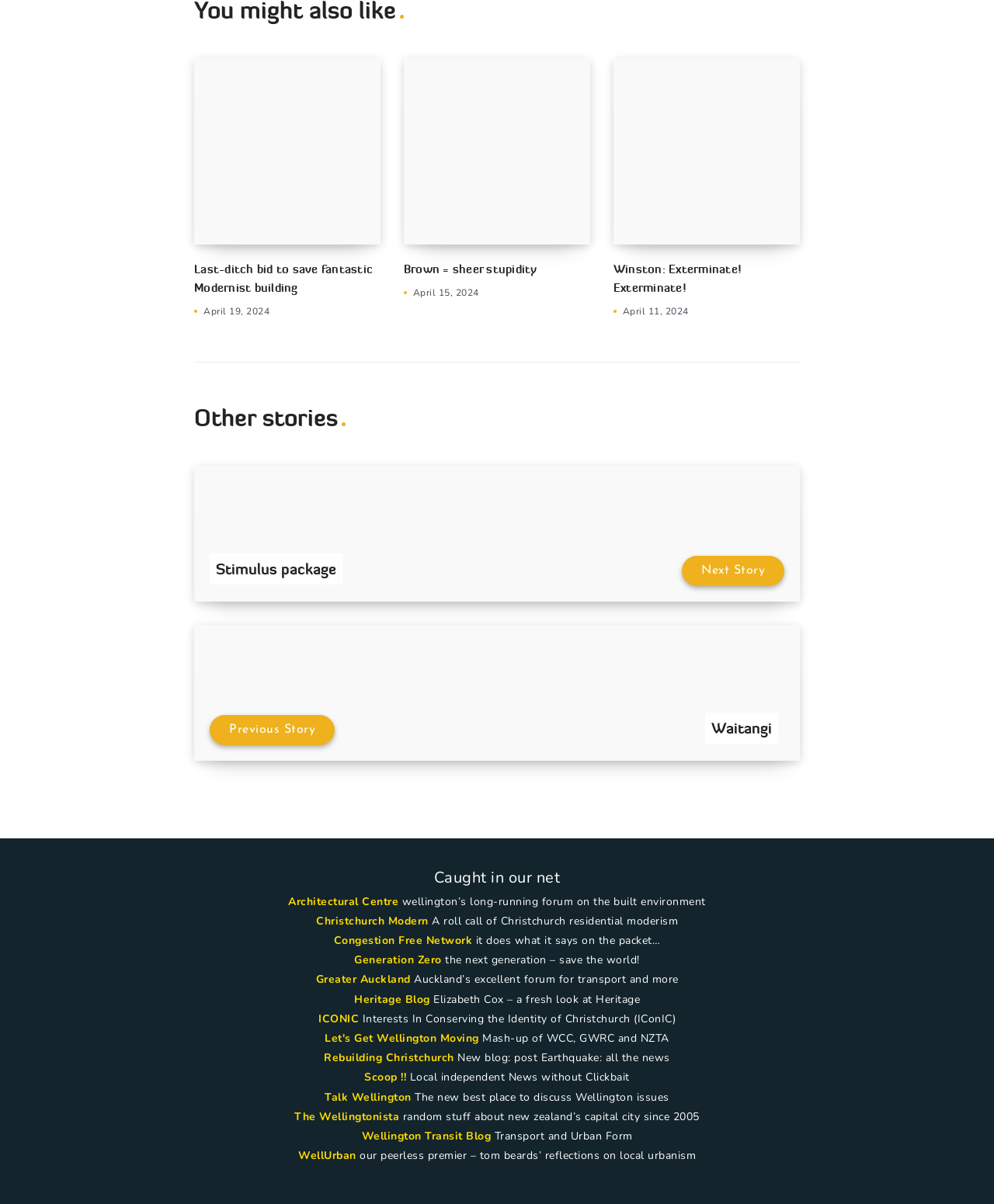Extract the bounding box coordinates for the HTML element that matches this description: "parent_node: Waitangi". The coordinates should be four float numbers between 0 and 1, i.e., [left, top, right, bottom].

[0.195, 0.519, 0.805, 0.632]